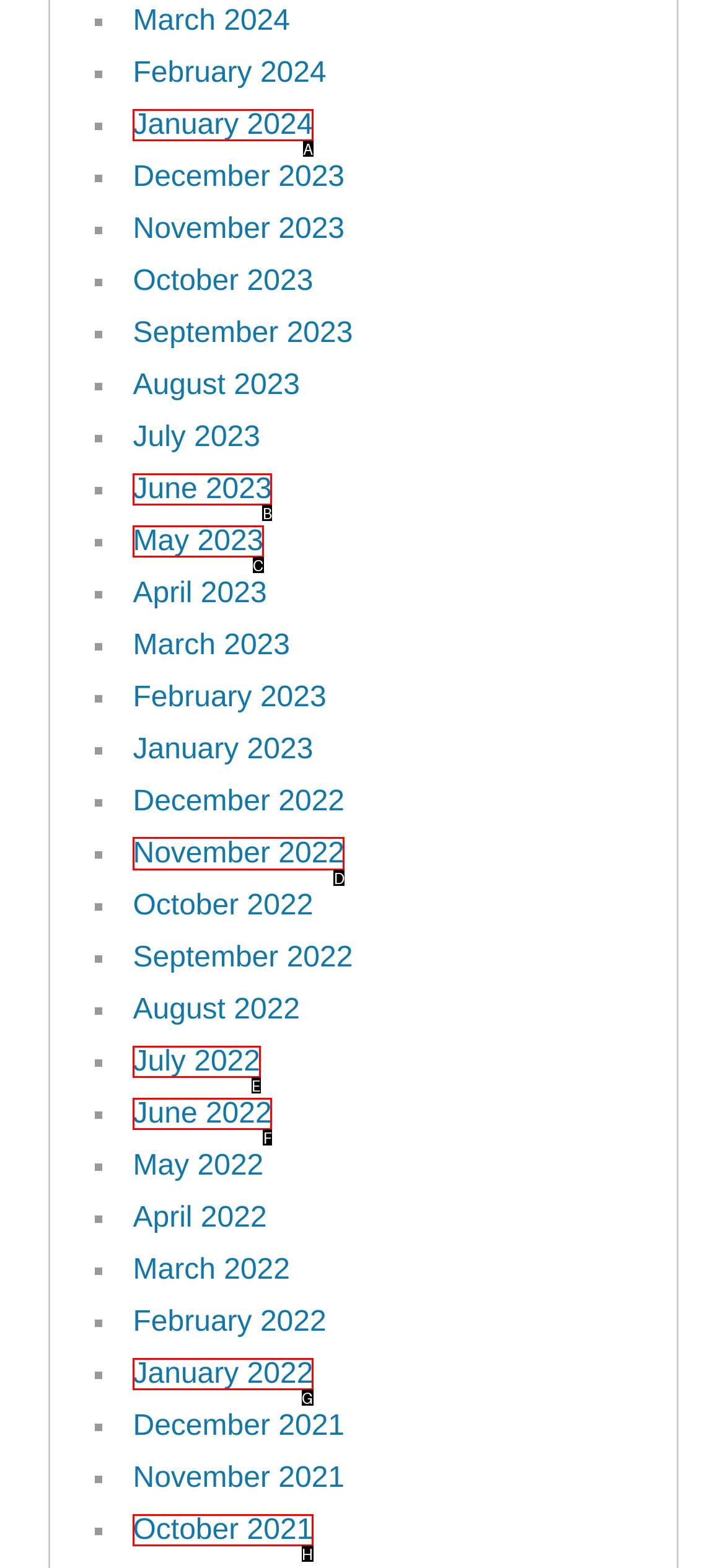Determine the letter of the UI element that you need to click to perform the task: View November 2022.
Provide your answer with the appropriate option's letter.

D